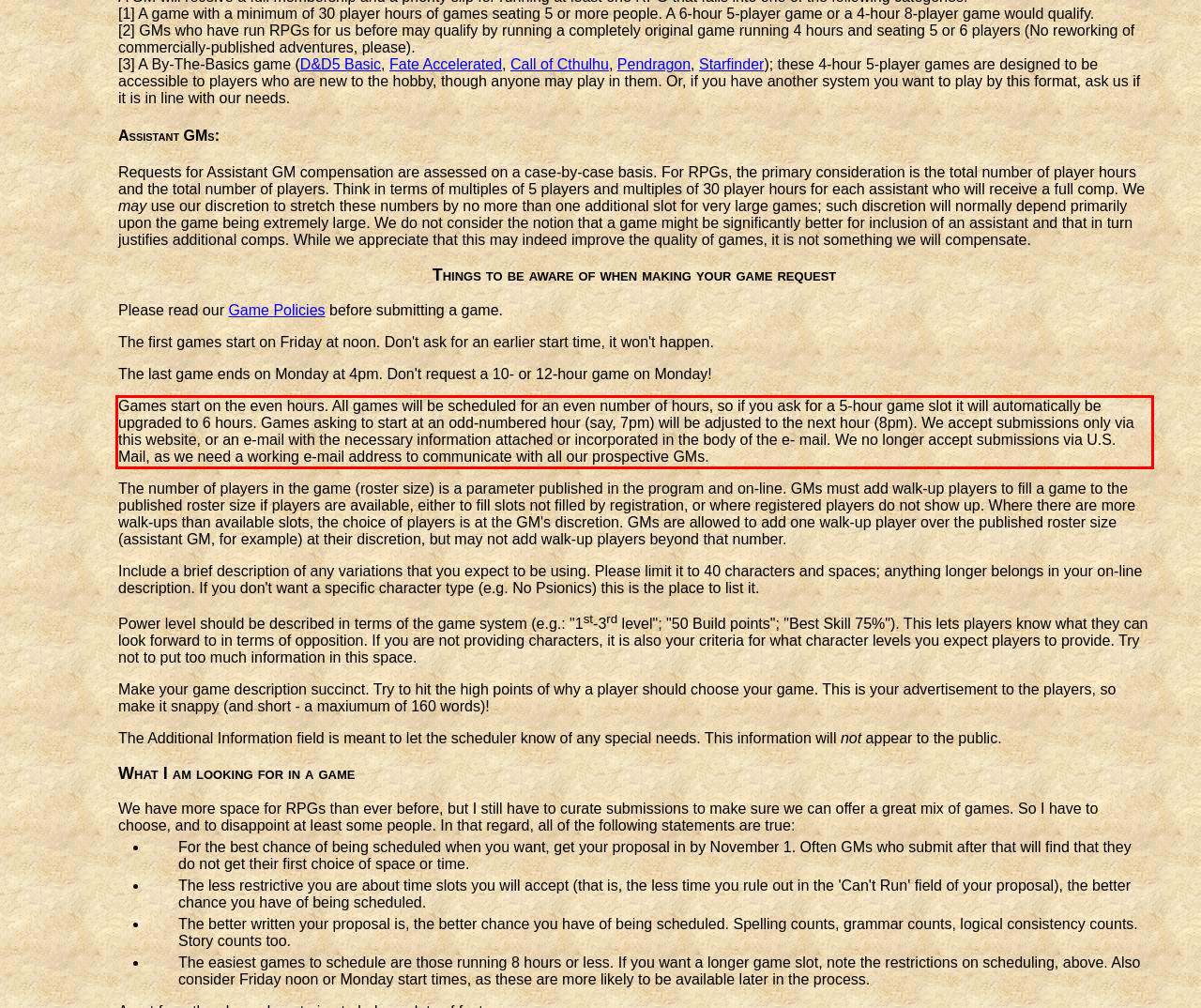From the provided screenshot, extract the text content that is enclosed within the red bounding box.

Games start on the even hours. All games will be scheduled for an even number of hours, so if you ask for a 5-hour game slot it will automatically be upgraded to 6 hours. Games asking to start at an odd-numbered hour (say, 7pm) will be adjusted to the next hour (8pm). We accept submissions only via this website, or an e-mail with the necessary information attached or incorporated in the body of the e- mail. We no longer accept submissions via U.S. Mail, as we need a working e-mail address to communicate with all our prospective GMs.